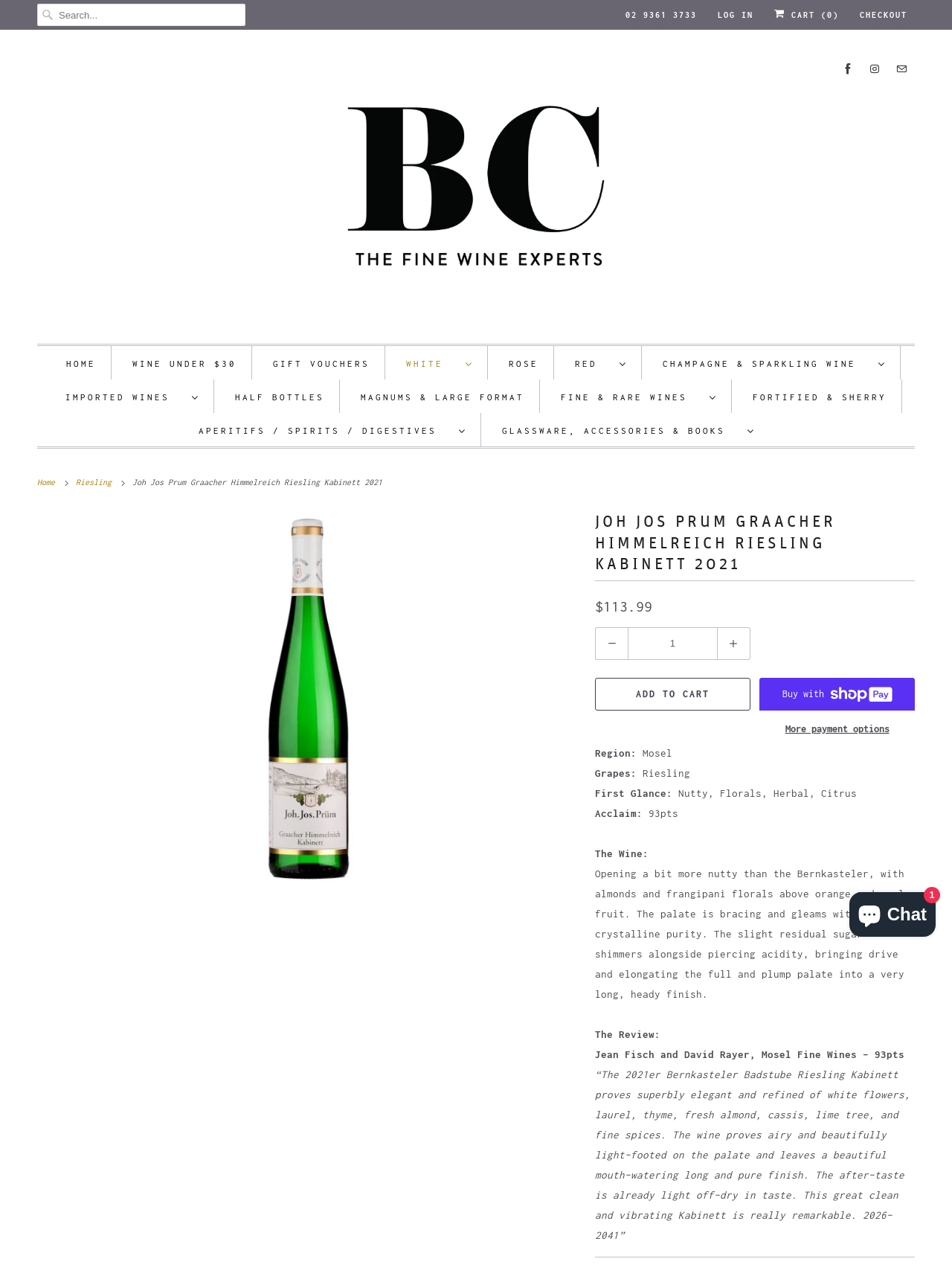Give a full account of the webpage's elements and their arrangement.

This webpage is about a wine product, specifically the "Joh Jos Prum Graacher Himmelreich Riesling Kabinett 2021". At the top of the page, there is a search bar and several links to navigate to different sections of the website, including "LOG IN", "CART", and "CHECKOUT". Below these links, there are more links to various wine categories, such as "WINE UNDER $30", "WHITE", "ROSE", and "RED".

In the main content area, there is a large image of the wine bottle, accompanied by the wine's name and a brief description. Below the image, there are details about the wine, including its region, grapes, and acclaim. The wine's description is divided into sections, including "First Glance", "Acclaim", and "The Wine", which provide more information about the wine's characteristics and reviews.

To the right of the wine description, there is a section to add the wine to the cart, with a "Quantity" spin button and an "ADD TO CART" button. Below this section, there are more payment options and a "Buy now with ShopPay" button.

At the bottom of the page, there is a chat window with a Shopify online store chat button, which allows customers to chat with the store's representatives.